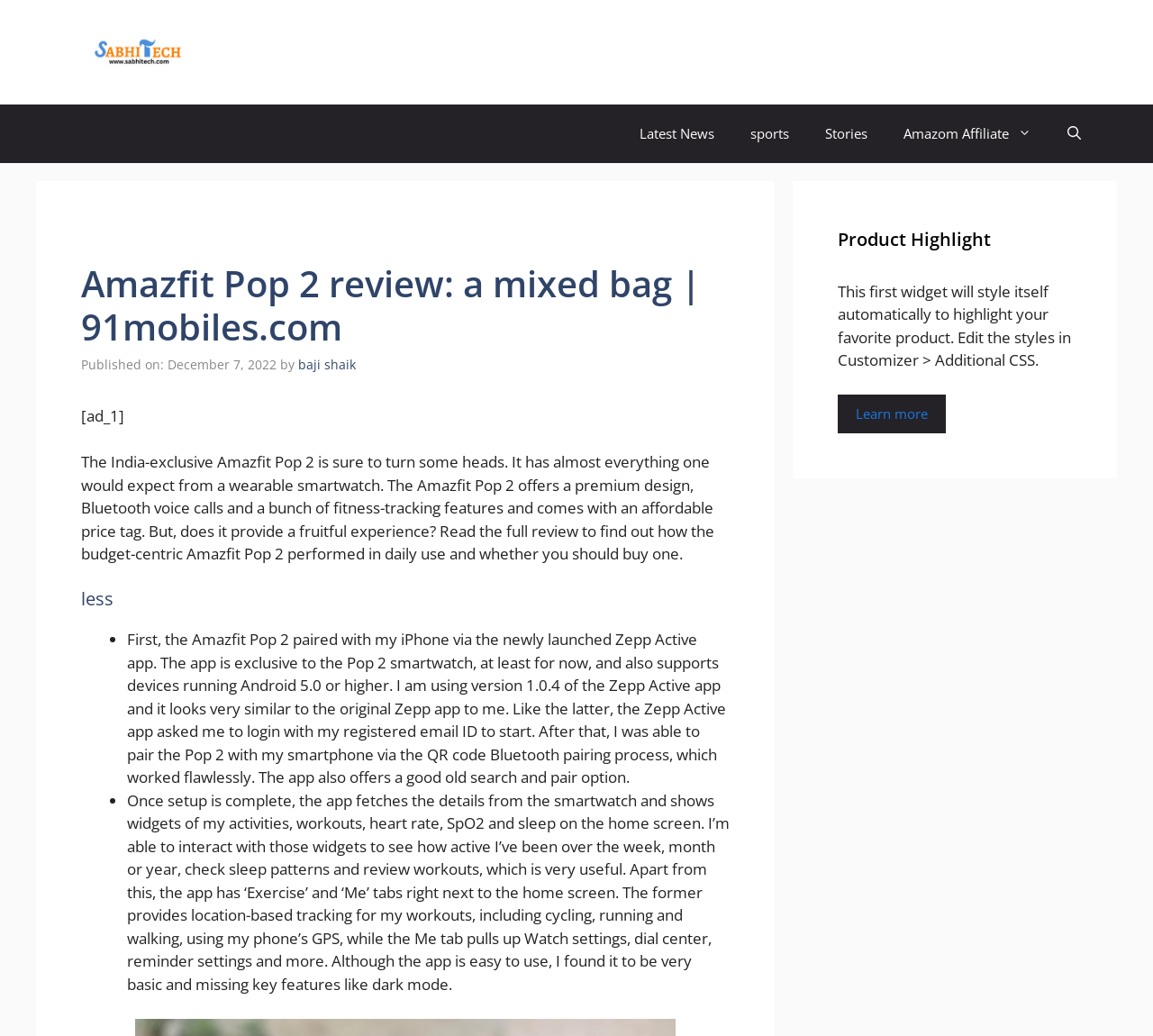Can you determine the bounding box coordinates of the area that needs to be clicked to fulfill the following instruction: "Click on the 'Latest News' link"?

[0.539, 0.1, 0.635, 0.157]